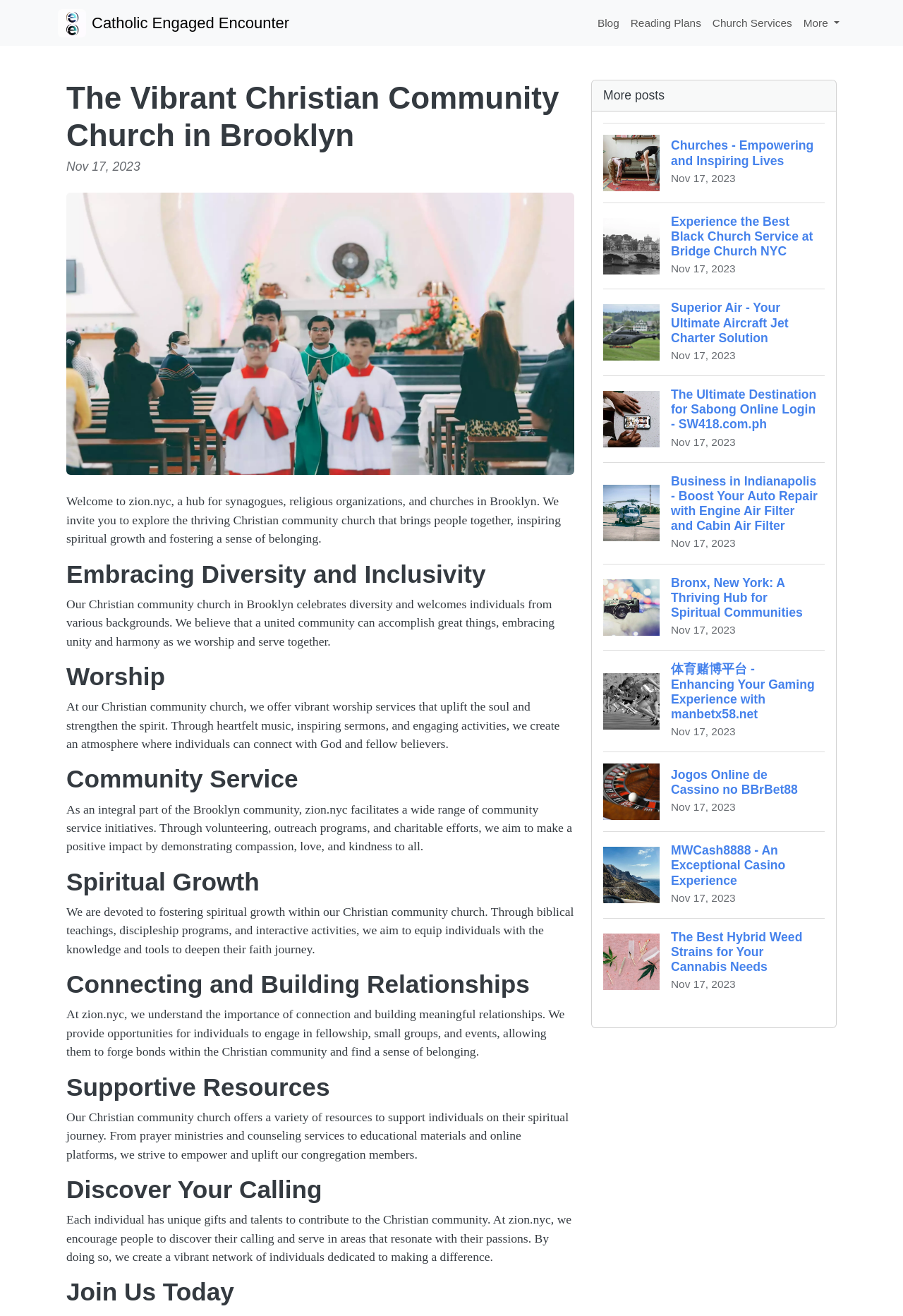Locate the bounding box coordinates of the segment that needs to be clicked to meet this instruction: "Click the 'Join Us Today' heading".

[0.073, 0.971, 0.636, 0.993]